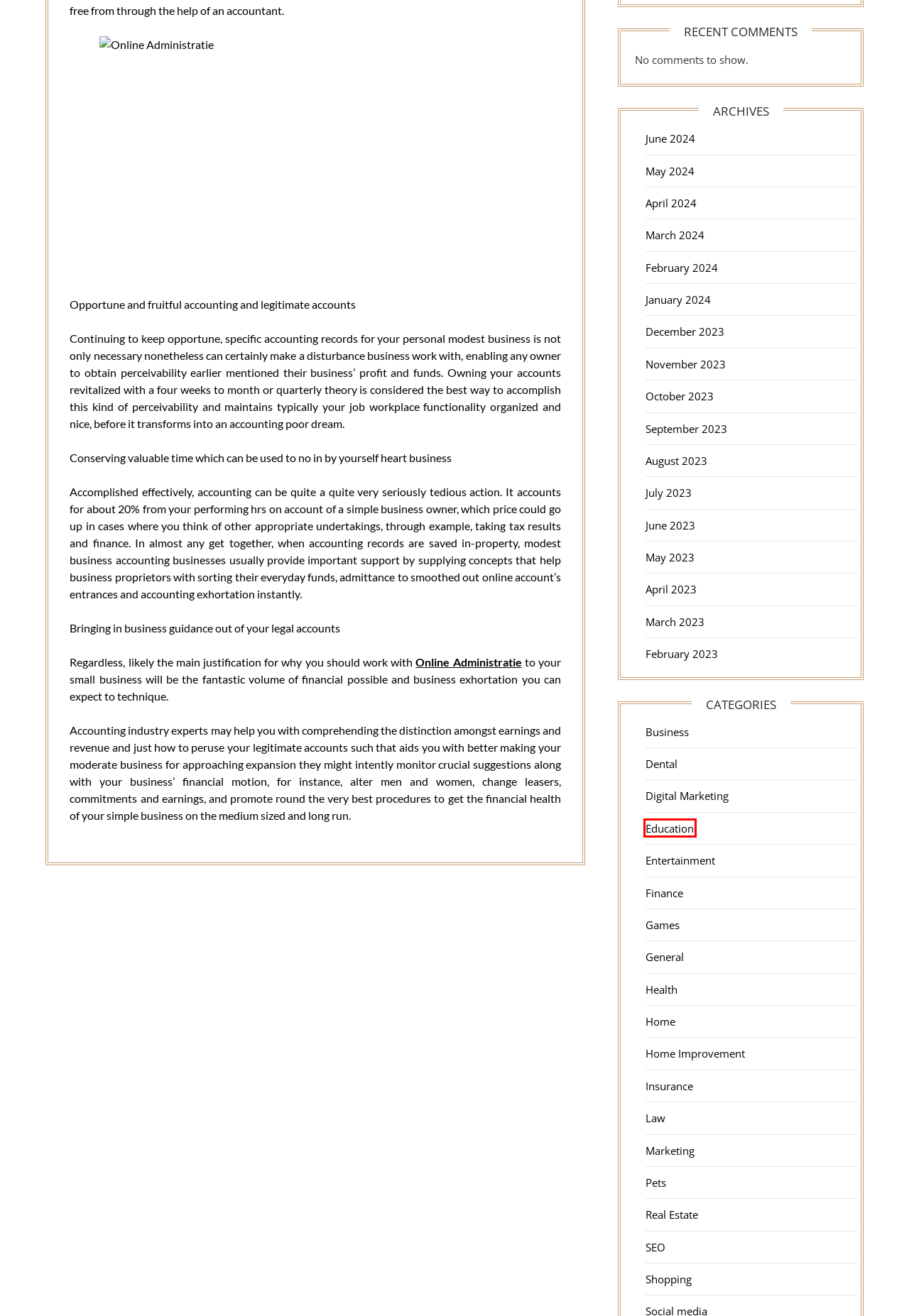You are provided with a screenshot of a webpage that includes a red rectangle bounding box. Please choose the most appropriate webpage description that matches the new webpage after clicking the element within the red bounding box. Here are the candidates:
A. Marketing – Ver Hoelst
B. February 2024 – Ver Hoelst
C. October 2023 – Ver Hoelst
D. April 2023 – Ver Hoelst
E. September 2023 – Ver Hoelst
F. Education – Ver Hoelst
G. December 2023 – Ver Hoelst
H. Home – Ver Hoelst

F